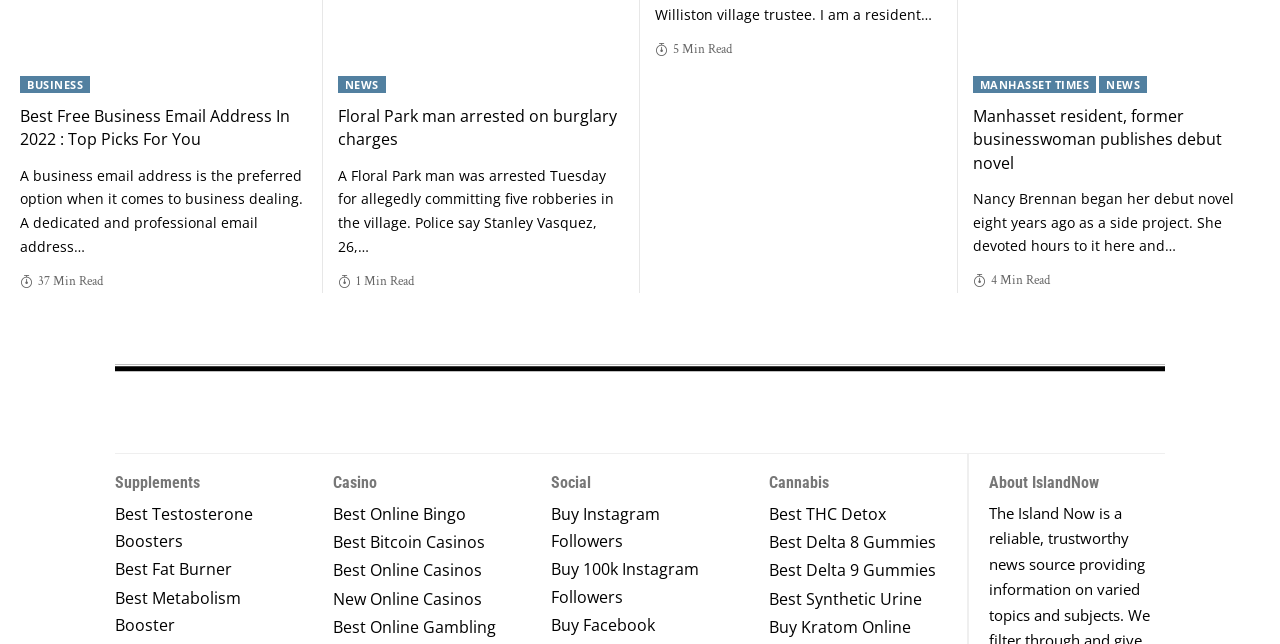Please find the bounding box coordinates for the clickable element needed to perform this instruction: "Check the About IslandNow section".

[0.773, 0.736, 0.859, 0.762]